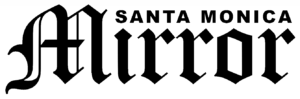What is the emphasis of the publication's logo?
Look at the image and provide a detailed response to the question.

The caption states that the logo's elegant design emphasizes the publication's commitment to quality journalism, suggesting that this is a key aspect of the publication's identity.